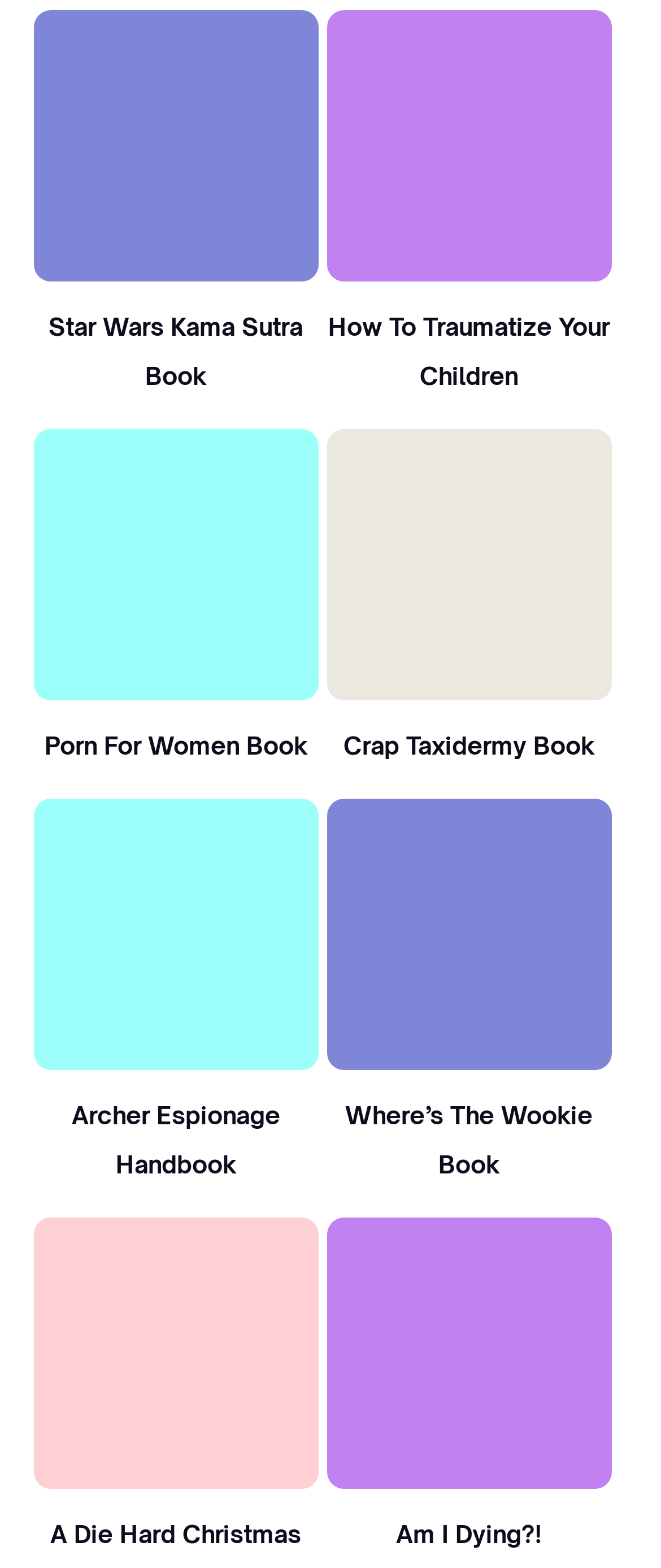Using the provided element description "show me this!", determine the bounding box coordinates of the UI element.

[0.519, 0.125, 0.9, 0.169]